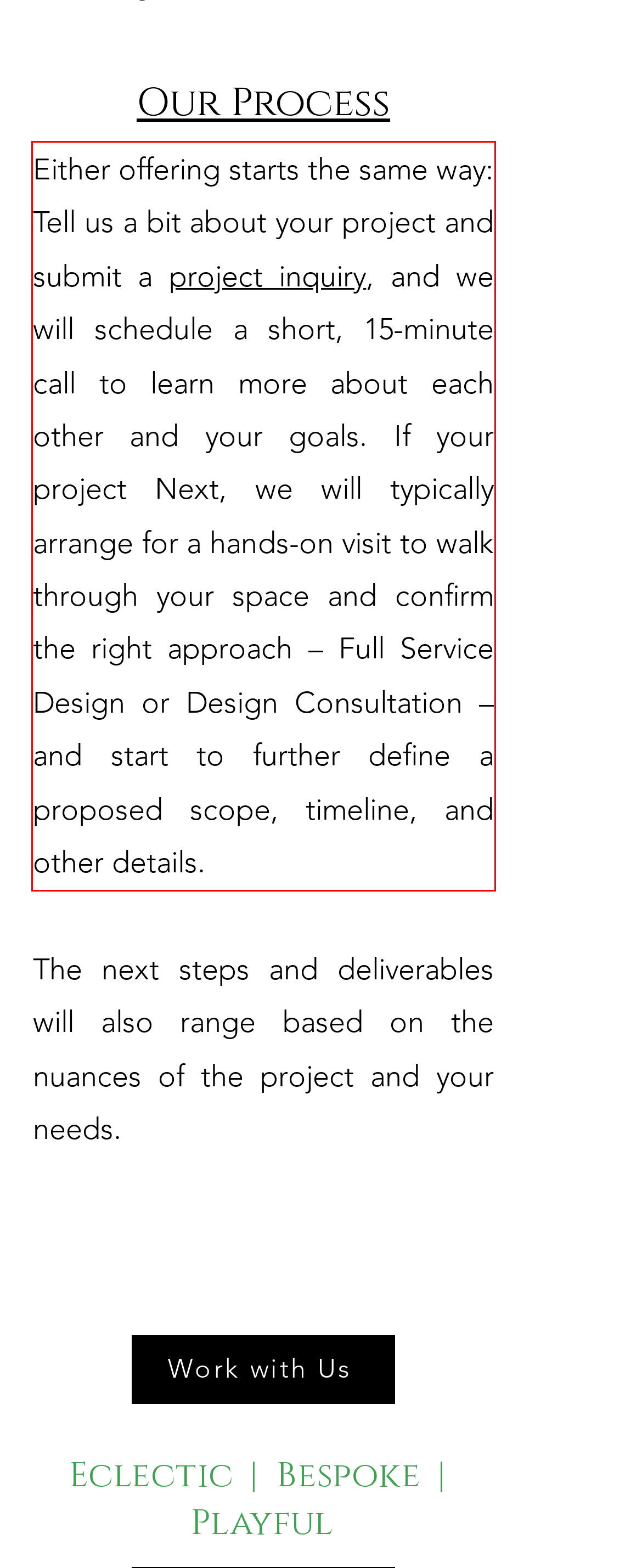Review the screenshot of the webpage and recognize the text inside the red rectangle bounding box. Provide the extracted text content.

Either offering starts the same way: Tell us a bit about your project and submit a project inquiry, and we will schedule a short, 15-minute call to learn more about each other and your goals. If your project Next, we will typically arrange for a hands-on visit to walk through your space and confirm the right approach – Full Service Design or Design Consultation – and start to further define a proposed scope, timeline, and other details.